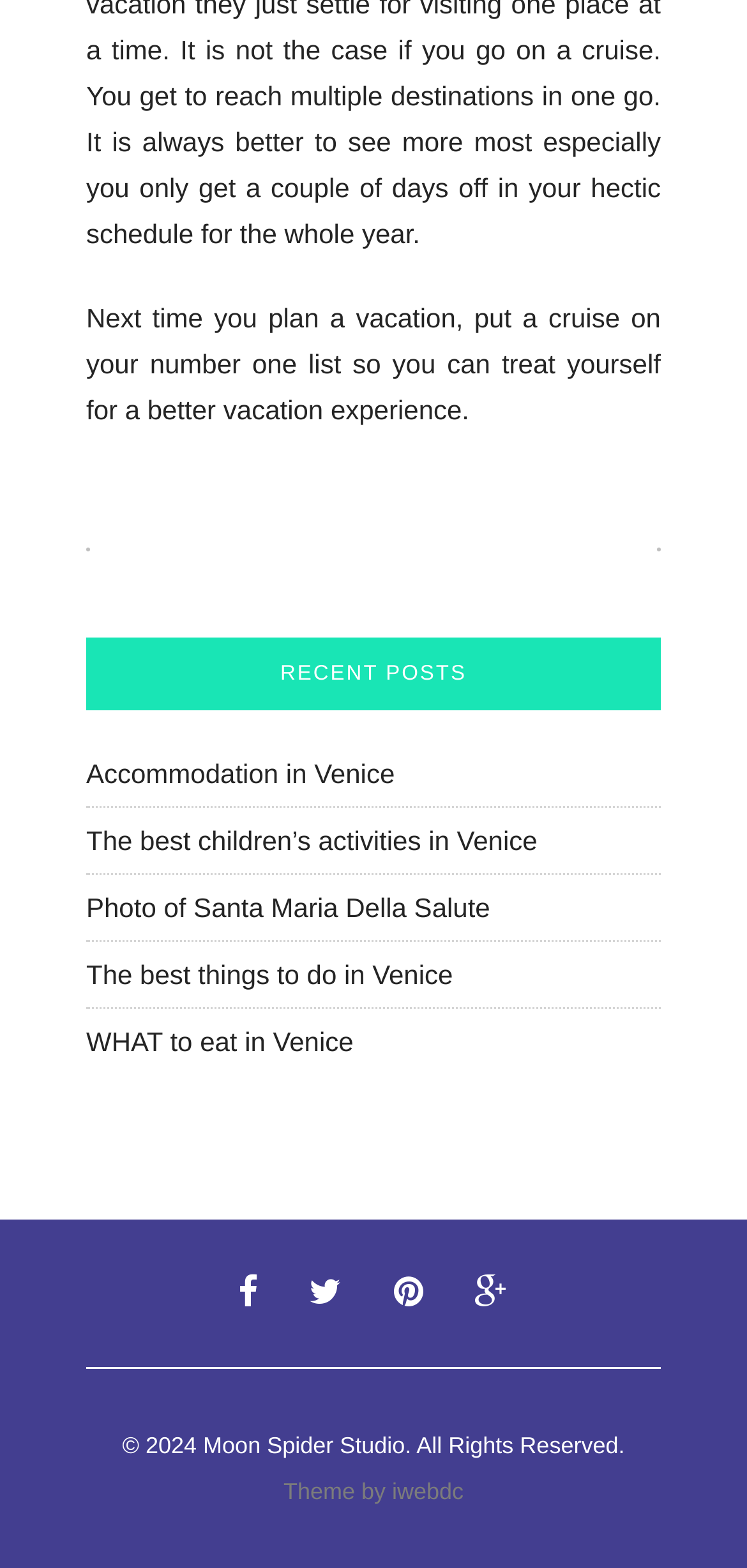Provide a one-word or one-phrase answer to the question:
What is the copyright year of the webpage?

2024